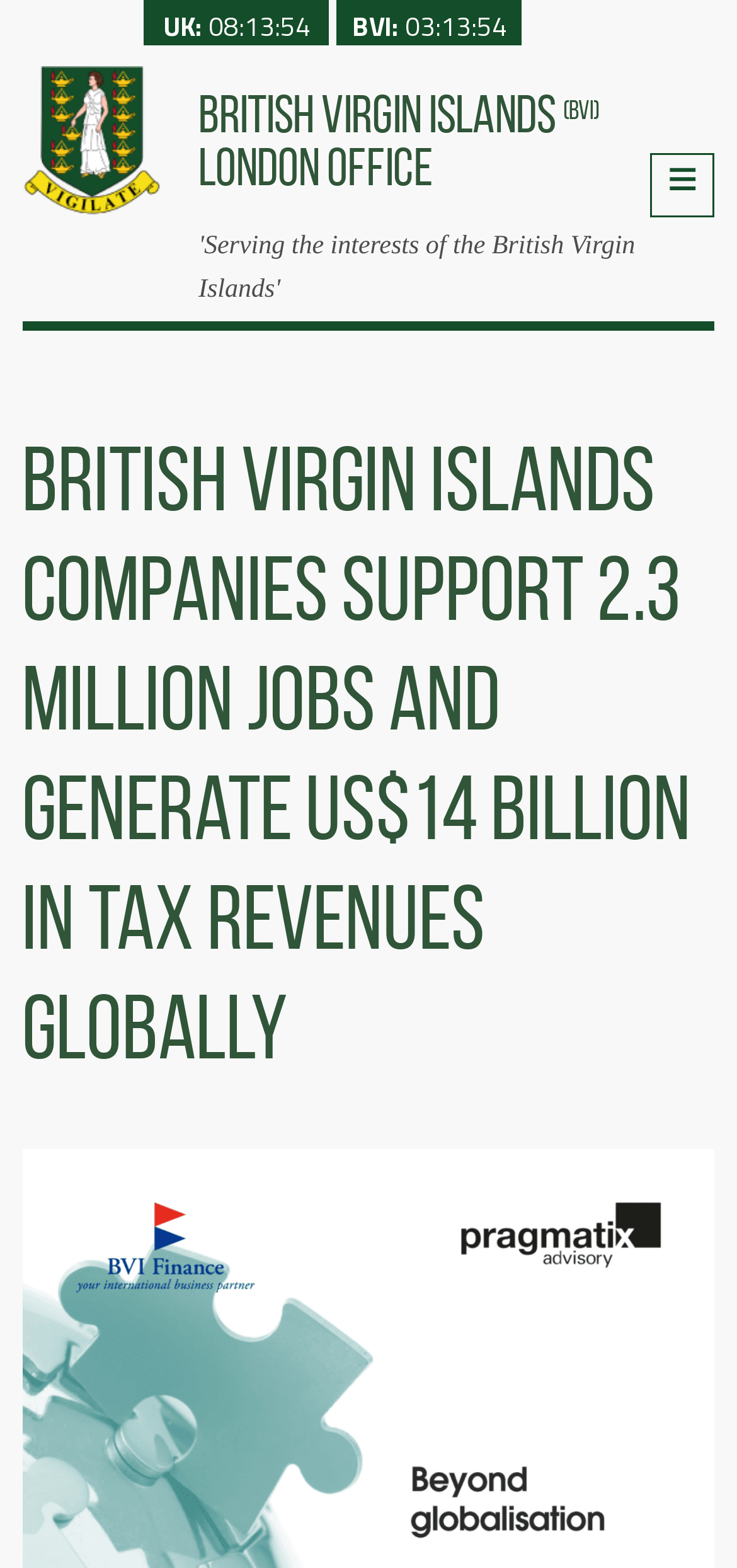Using the details from the image, please elaborate on the following question: What is the tax revenue generated by British Virgin Islands companies?

I found the answer by looking at the StaticText element with the text 'British Virgin Islands Companies Support 2.3 Million Jobs And Generate US$14 Billion In Tax Revenues Globally' which is located at the top of the webpage.